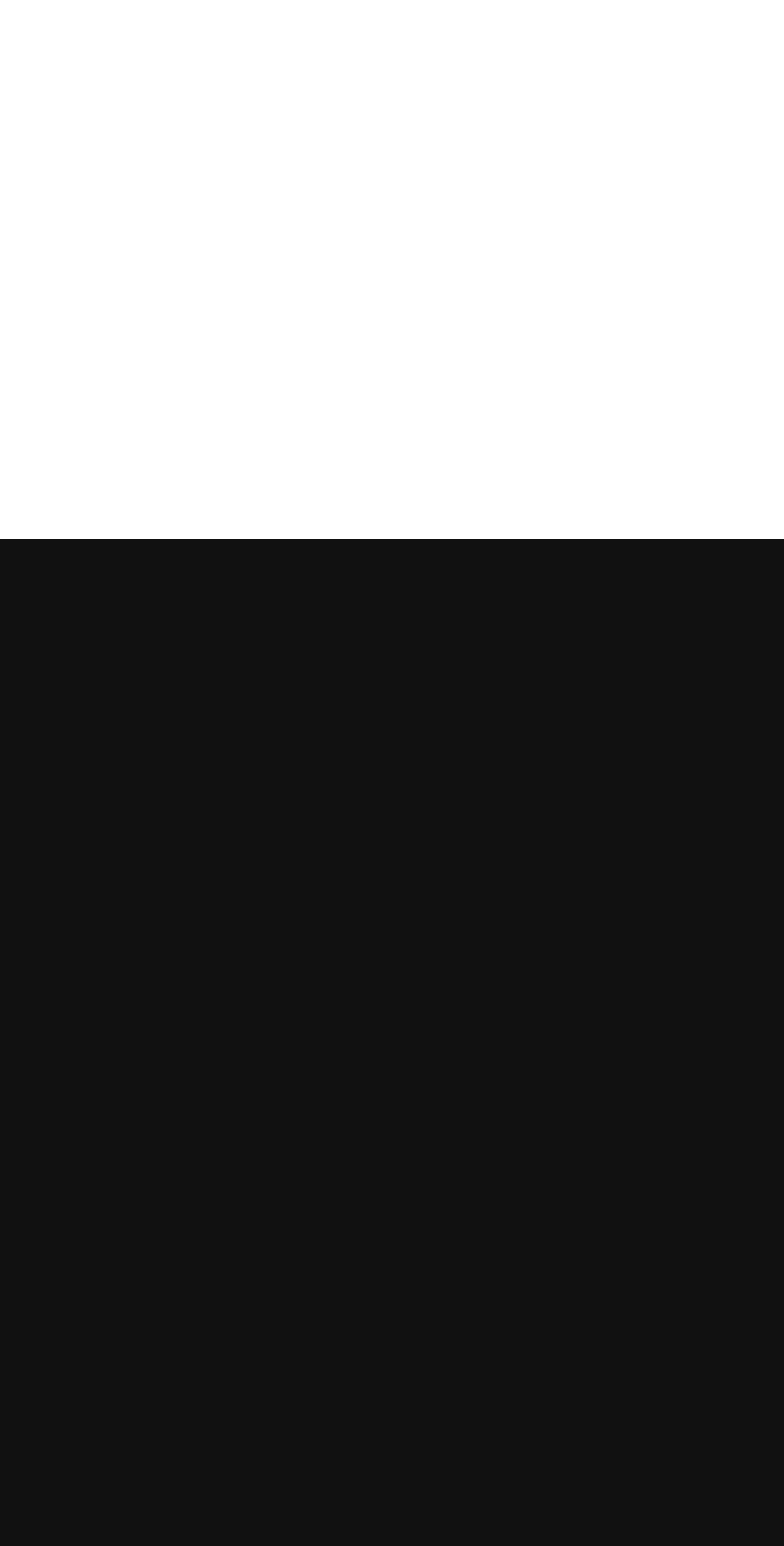Show the bounding box coordinates of the element that should be clicked to complete the task: "View All Patterns".

[0.064, 0.508, 0.282, 0.533]